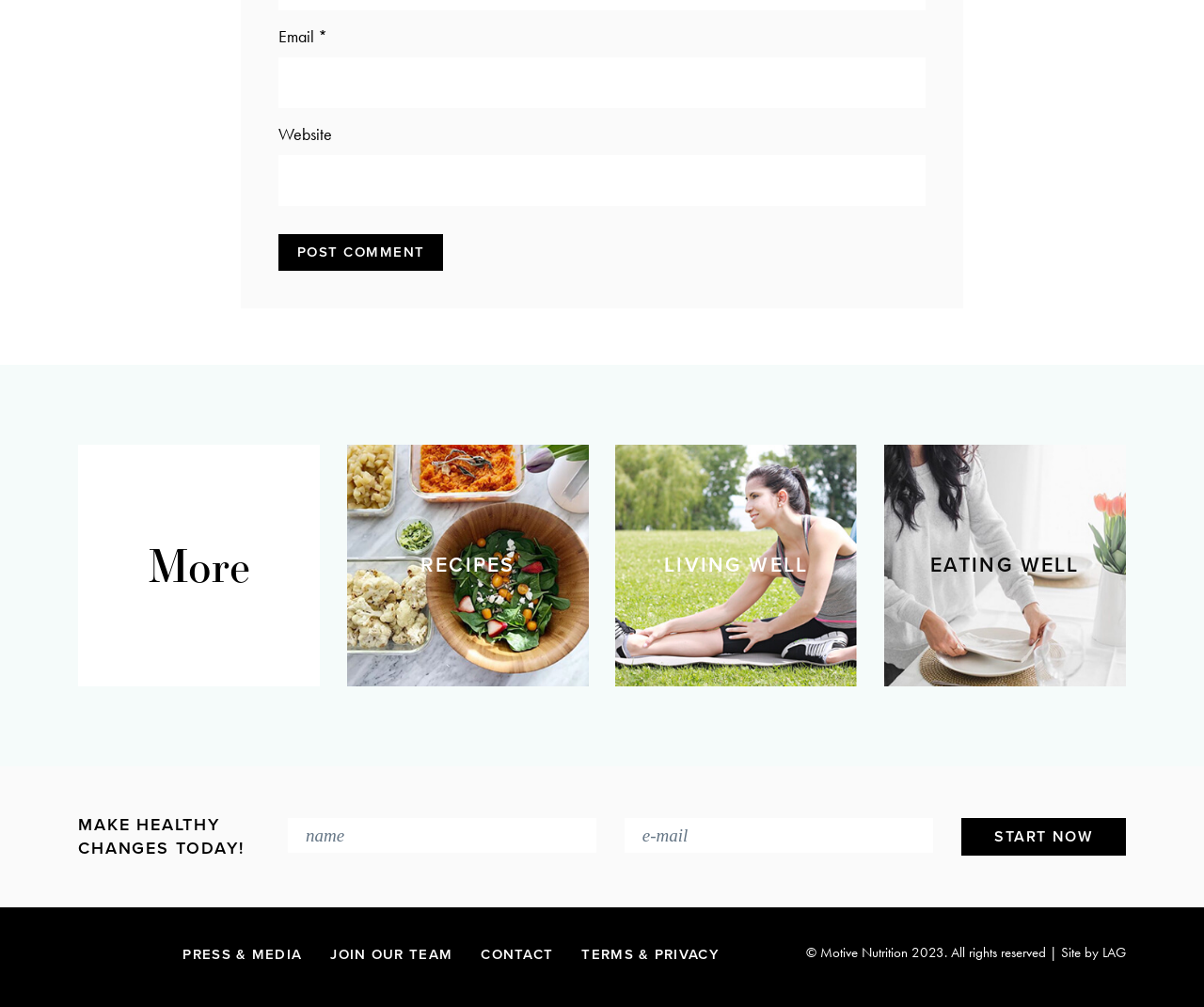Please determine the bounding box coordinates of the section I need to click to accomplish this instruction: "Click Post Comment".

[0.231, 0.233, 0.368, 0.269]